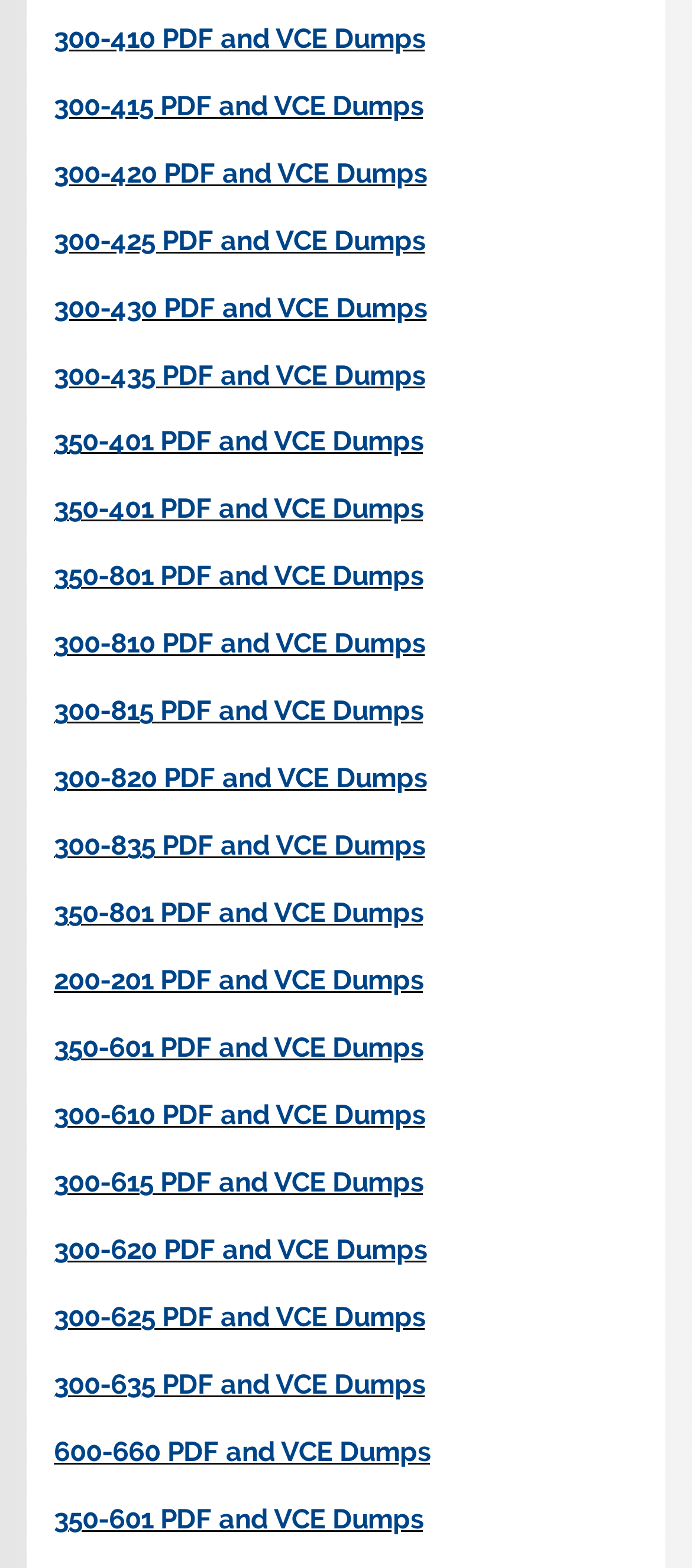Are all products listed in alphabetical order?
Using the information from the image, answer the question thoroughly.

I examined the links on the webpage and found that they are not in alphabetical order. For example, '300-810 PDF and VCE Dumps' comes before '300-815 PDF and VCE Dumps', which is not alphabetical order.